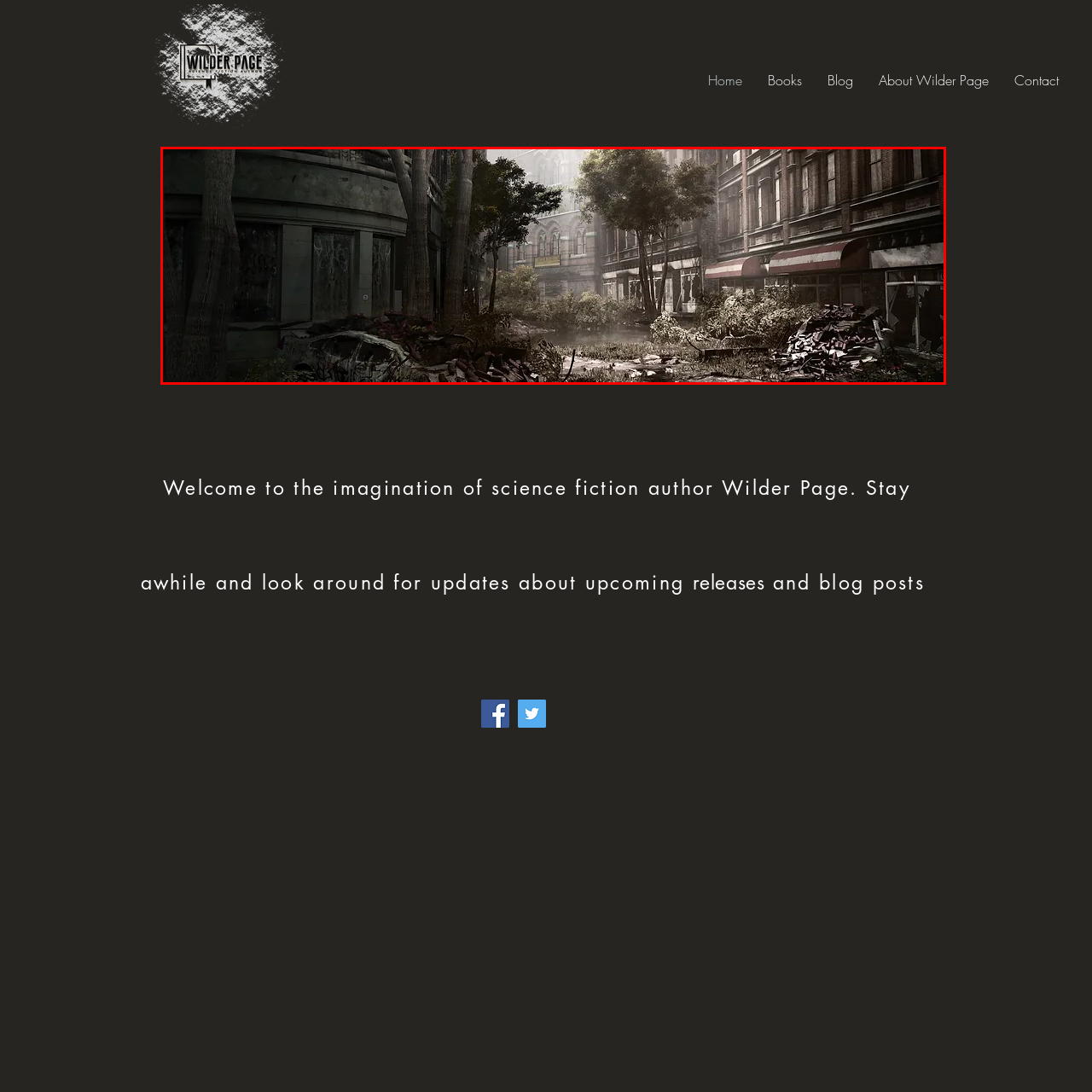Provide a comprehensive description of the image highlighted within the red bounding box.

The image captures a hauntingly beautiful landscape of an abandoned urban street, enveloped in a sense of gloom and neglect. Towering trees have reclaimed their territory, sprouting from the cracks in the pavement and around the remnants of what once was a bustling city. The foreground reveals piles of rubble and debris, hinting at a forgotten era, while a still body of water reflects the overcast sky, adding an eerie tranquility to the scene. 

In the background, the remains of brick buildings stand with large windows, now shrouded in dust and decay. The iconic striped awning suggests previous commercial life, contrasting sharply with the present desolation. The atmosphere is thick with an air of mystery and nostalgia, inviting viewers to ponder the stories left behind in this deserted space. This image beautifully encapsulates themes often found in science fiction narratives, where the remnants of civilization intertwine with nature's relentless resurgence.